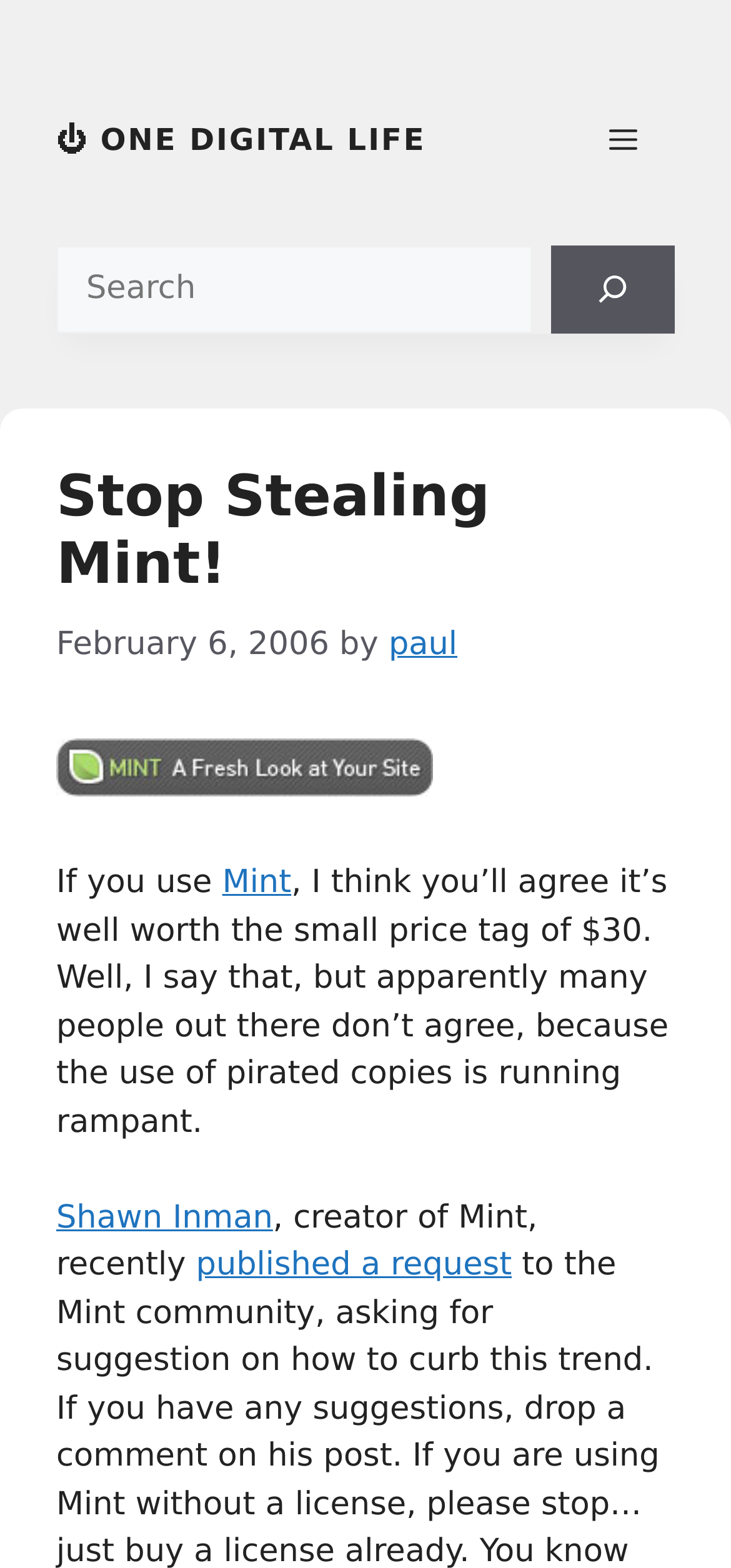Generate a comprehensive description of the contents of the webpage.

The webpage is about an article titled "Stop Stealing Mint!" on a website called "One Digital Life". At the top of the page, there is a banner with a link to the website's homepage and a mobile toggle button on the right side. Below the banner, there is a search bar with a search button and a magnifying glass icon.

The main content of the page is an article with a heading "Stop Stealing Mint!" followed by the date "February 6, 2006" and the author's name "paul". The article starts with an image of Mint, a product, and then discusses the issue of pirated copies of Mint. The text mentions that the creator of Mint, Shawn Inman, has published a request related to this issue.

Throughout the article, there are links to other relevant pages, including the Mint website and the author's page. The text is divided into paragraphs, making it easy to read and understand. Overall, the webpage is focused on presenting an article about the issue of piracy related to the Mint product.